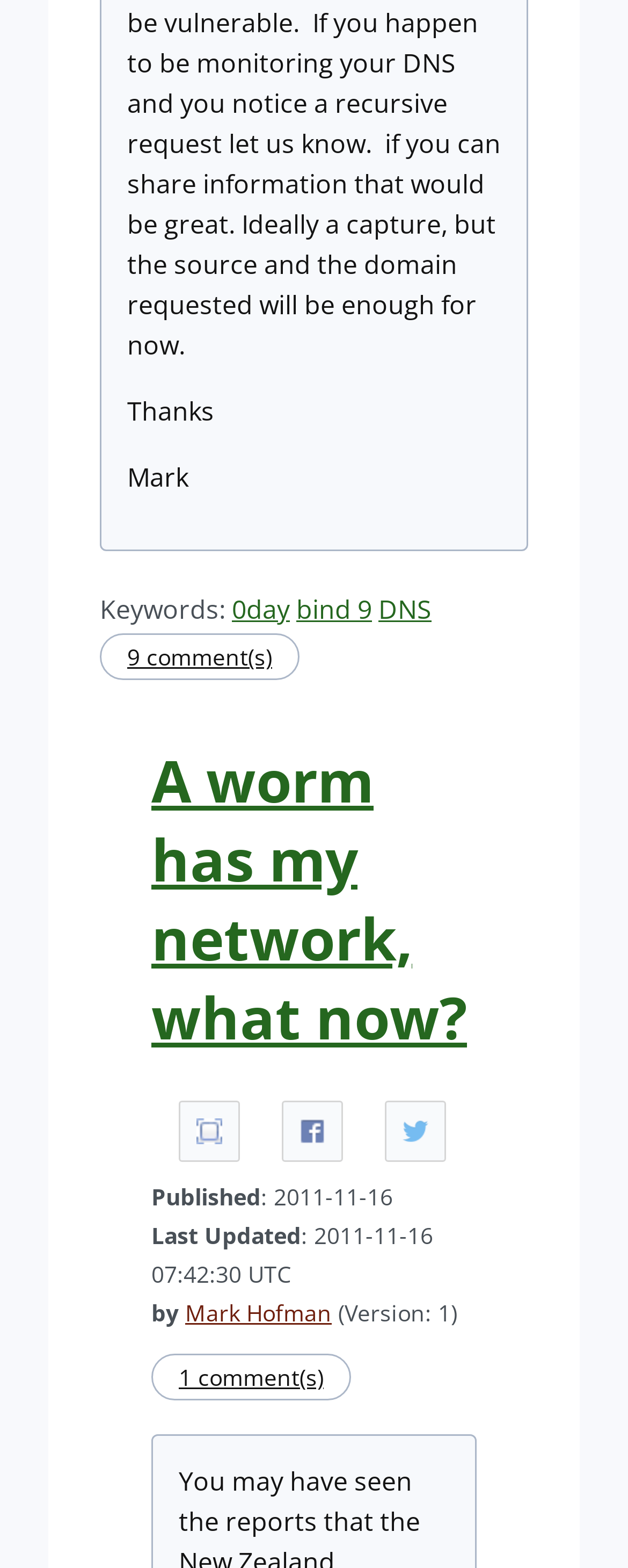Using the webpage screenshot and the element description DNS, determine the bounding box coordinates. Specify the coordinates in the format (top-left x, top-left y, bottom-right x, bottom-right y) with values ranging from 0 to 1.

[0.603, 0.377, 0.687, 0.4]